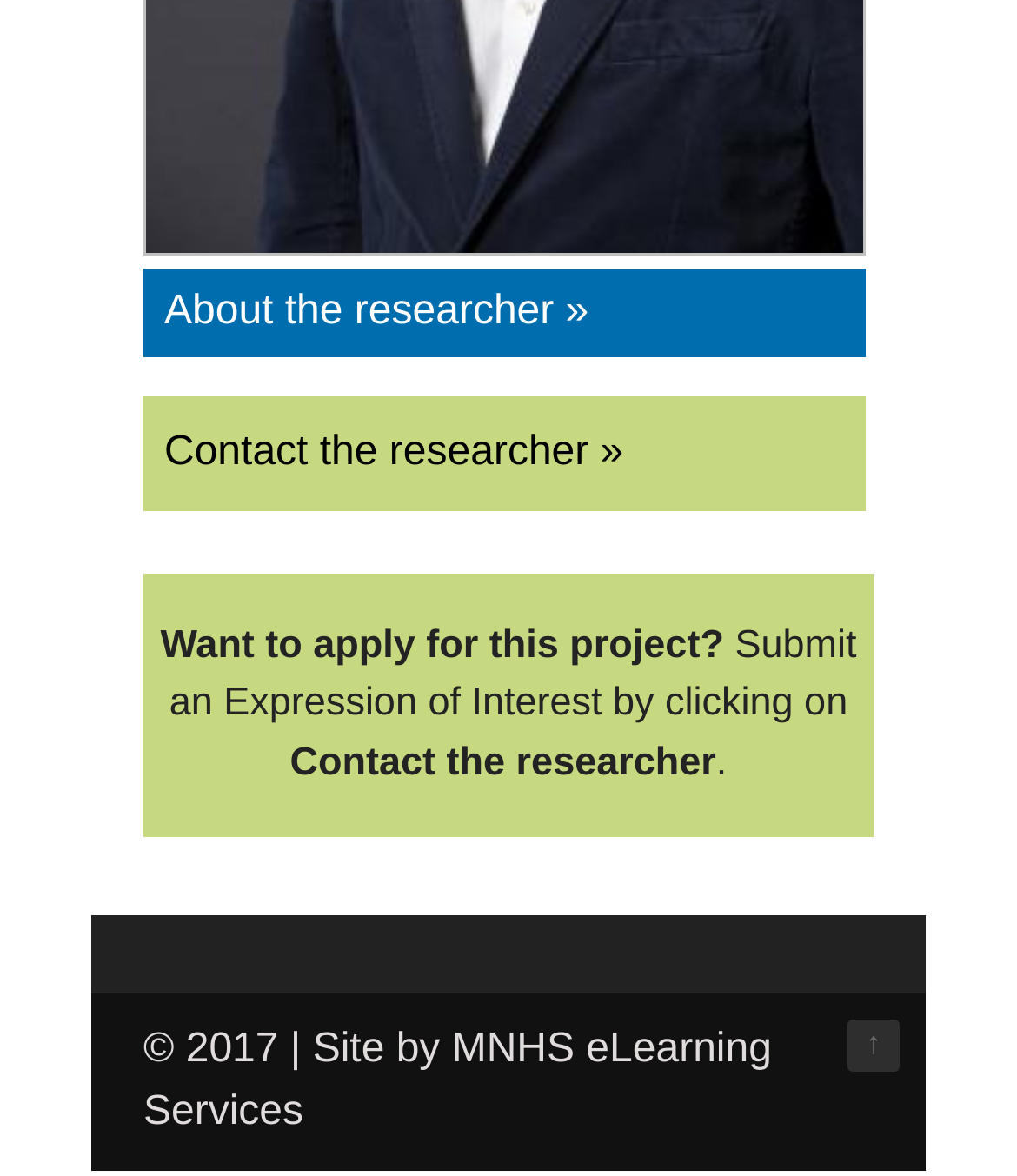What is the researcher's contact method?
From the details in the image, provide a complete and detailed answer to the question.

The researcher's contact method can be found by clicking on the 'Contact the researcher »' link, which is located at the top of the webpage, below the 'About the researcher »' link.